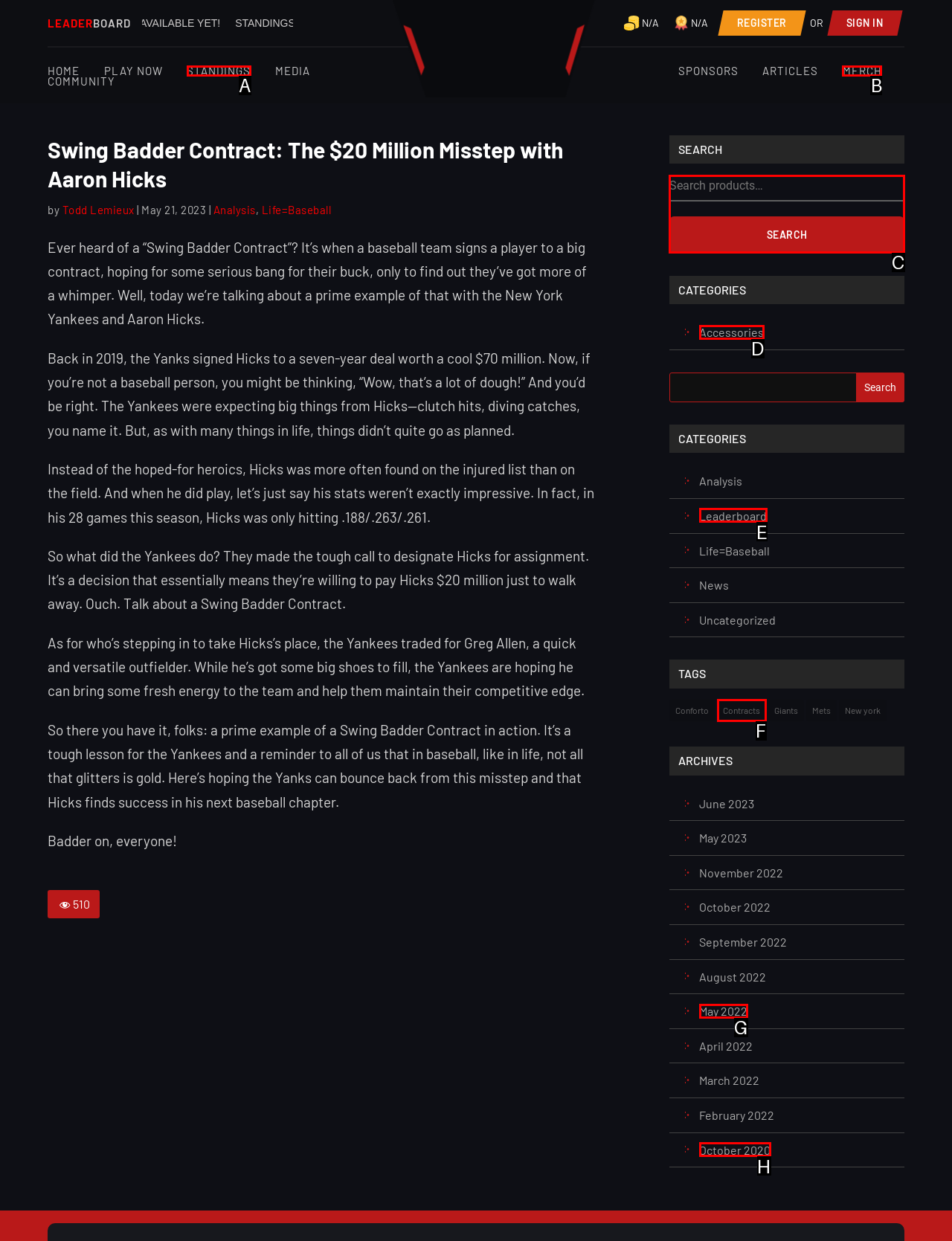Find the correct option to complete this instruction: Search for a specific category. Reply with the corresponding letter.

C